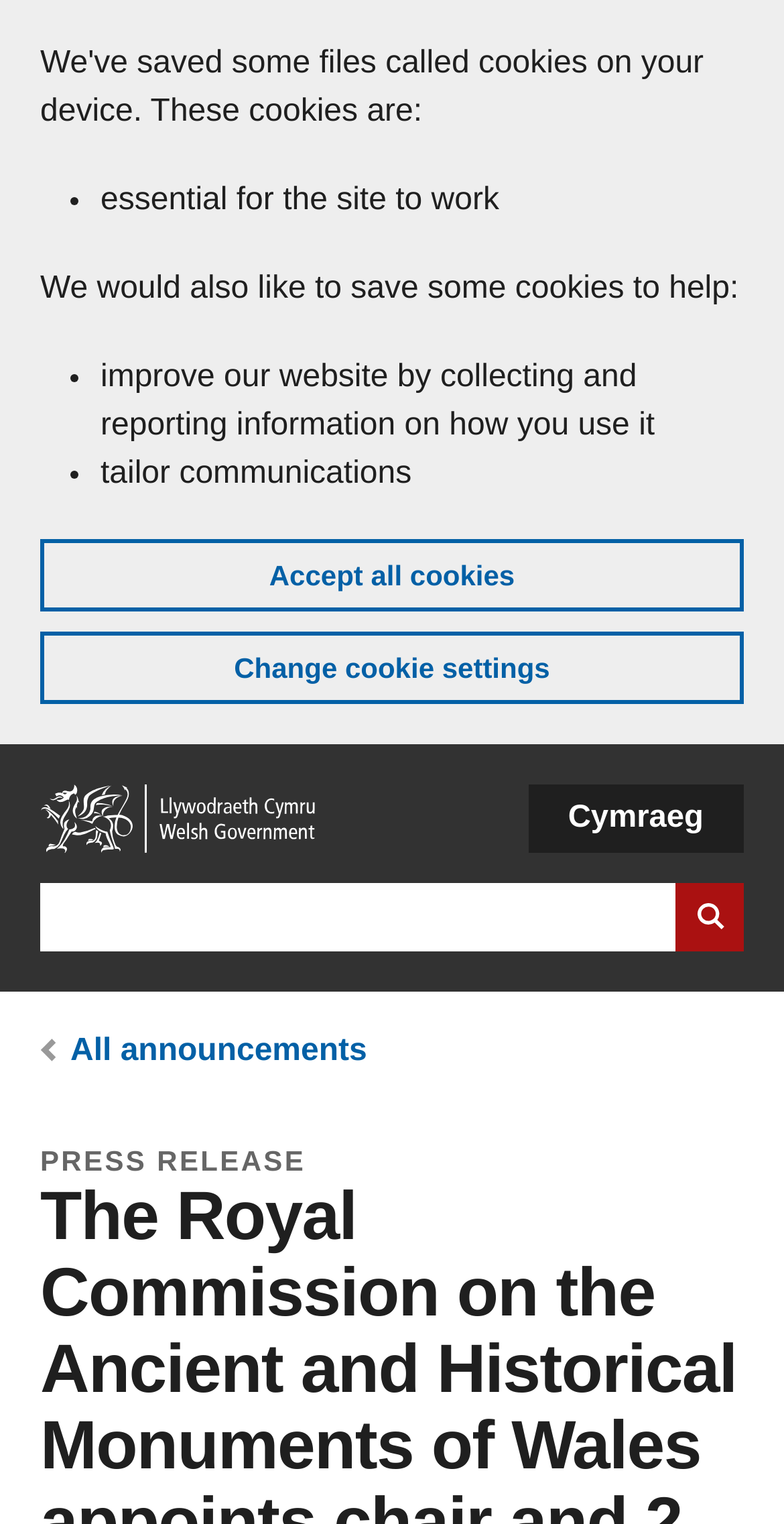Please give the bounding box coordinates of the area that should be clicked to fulfill the following instruction: "Go to Home". The coordinates should be in the format of four float numbers from 0 to 1, i.e., [left, top, right, bottom].

[0.051, 0.515, 0.41, 0.56]